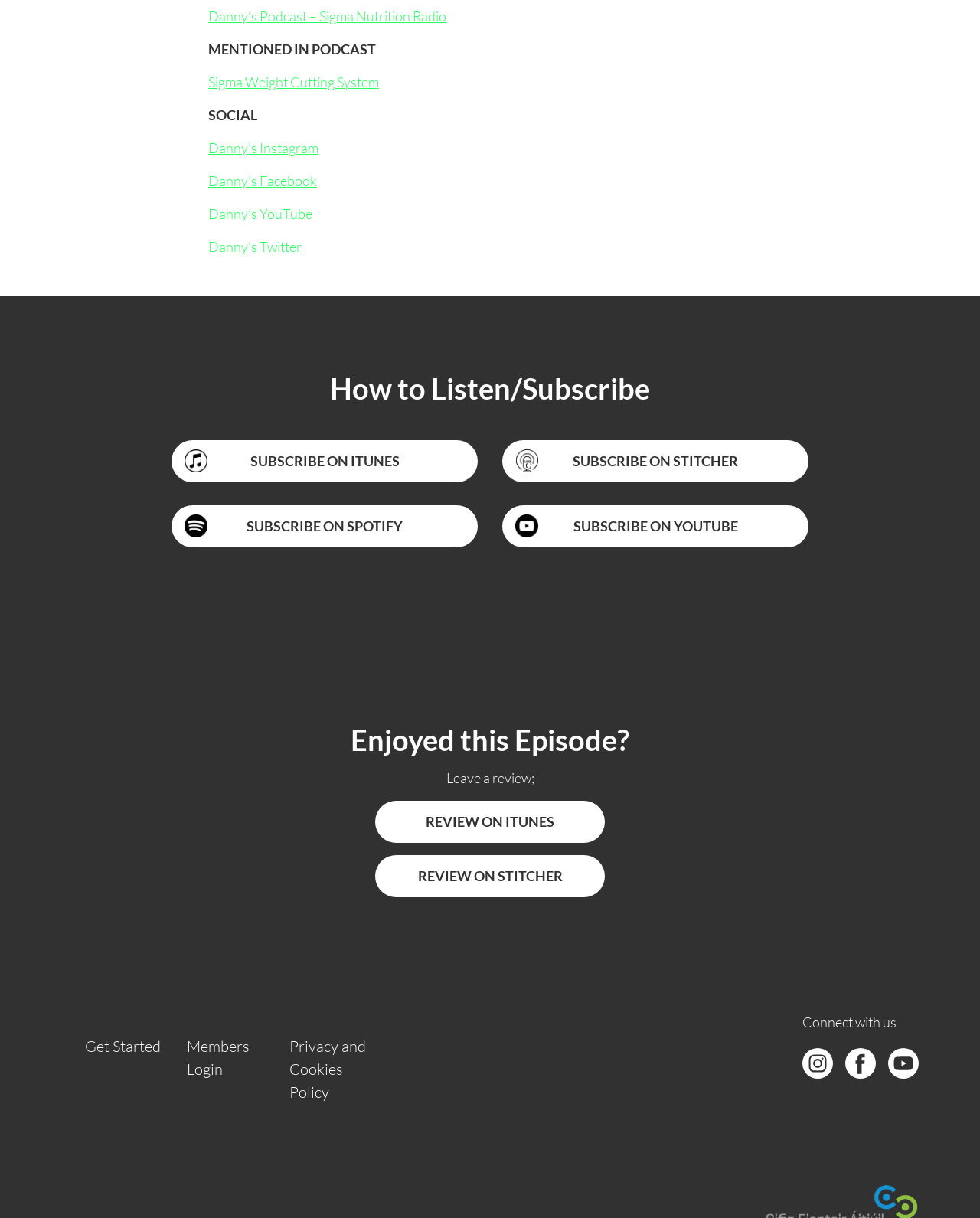Using the description "SUBSCRIBE ON YOUTUBE", predict the bounding box of the relevant HTML element.

[0.512, 0.415, 0.825, 0.449]